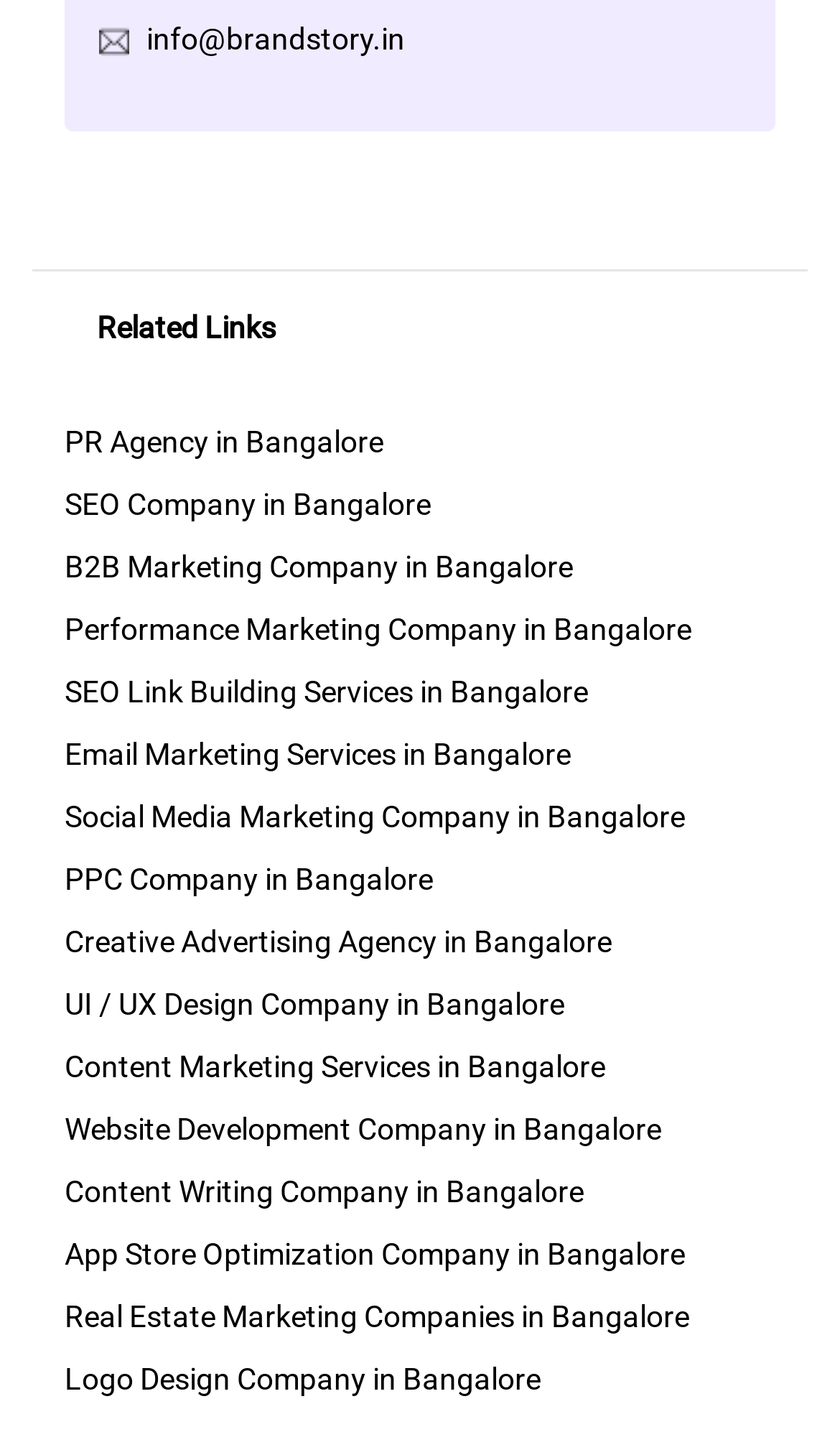Locate the bounding box coordinates of the area you need to click to fulfill this instruction: 'Check the Fastest Recurve Bow'. The coordinates must be in the form of four float numbers ranging from 0 to 1: [left, top, right, bottom].

None